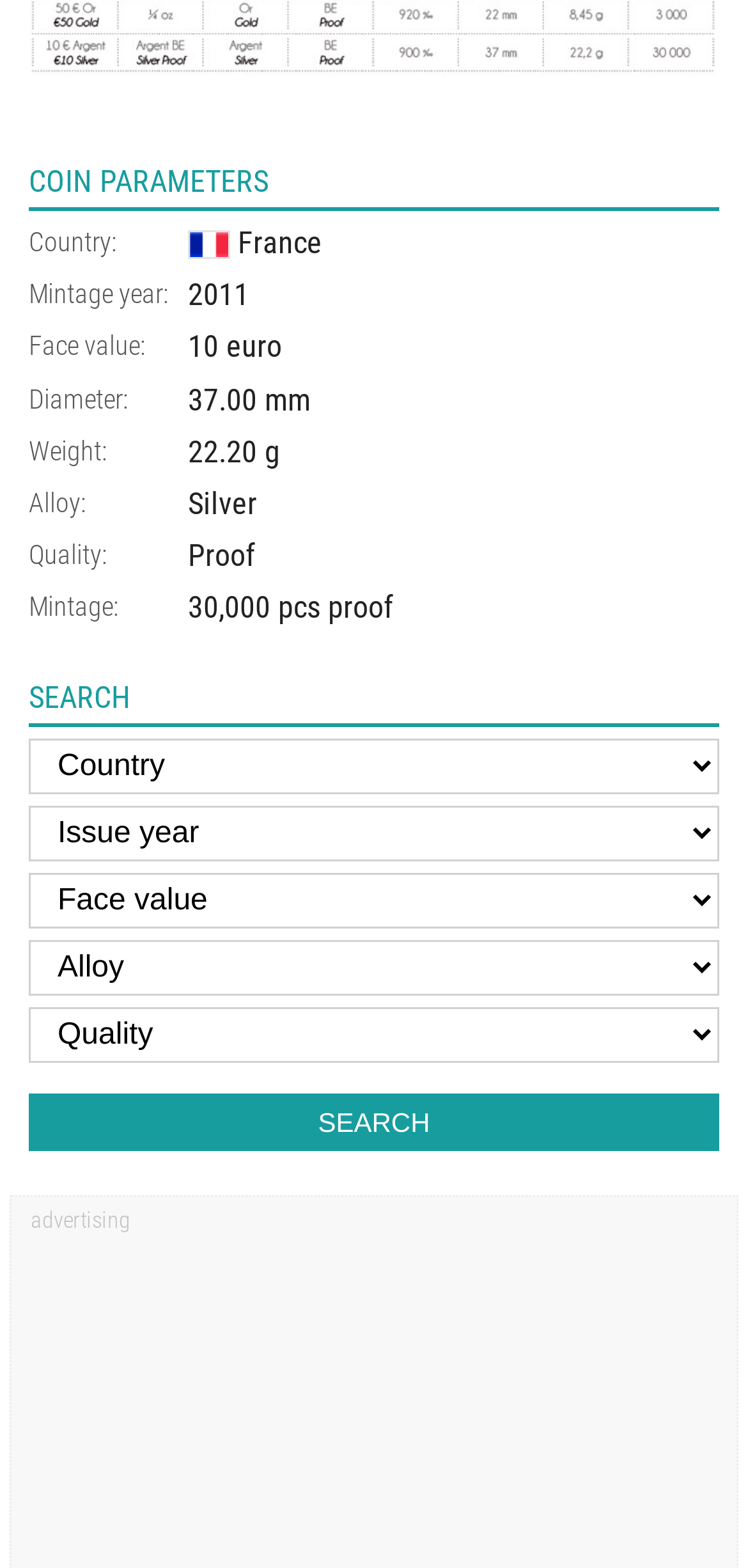Determine the bounding box coordinates of the element that should be clicked to execute the following command: "View coin details for France".

[0.251, 0.143, 0.431, 0.166]